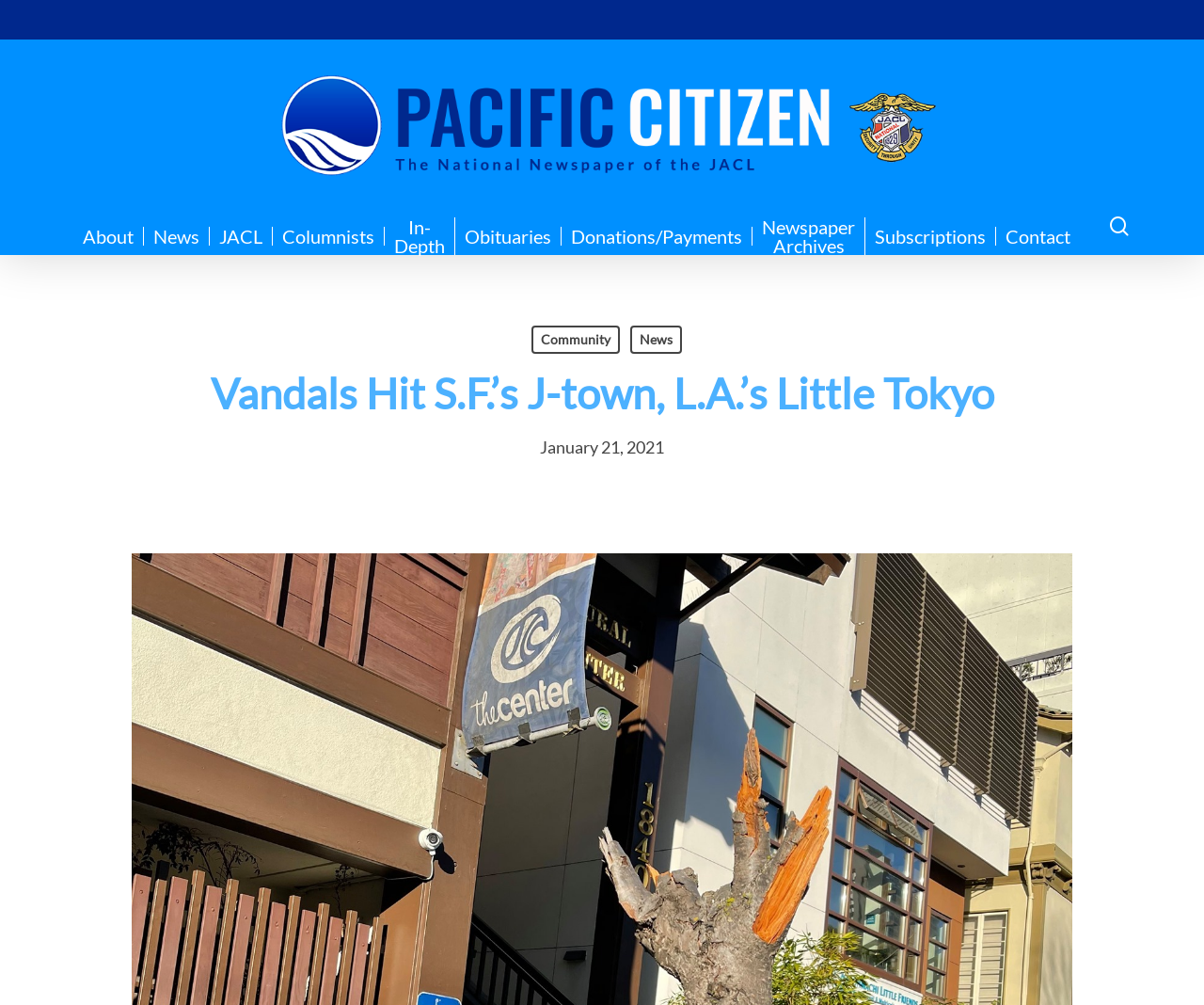What are the categories of news articles available?
Please respond to the question with a detailed and thorough explanation.

The categories of news articles available can be found in the top navigation menu, which includes links to 'About', 'News', 'JACL', 'Columnists', 'In-Depth', 'Obituaries', 'Donations/Payments', 'Newspaper Archives', 'Subscriptions', and 'Contact'.